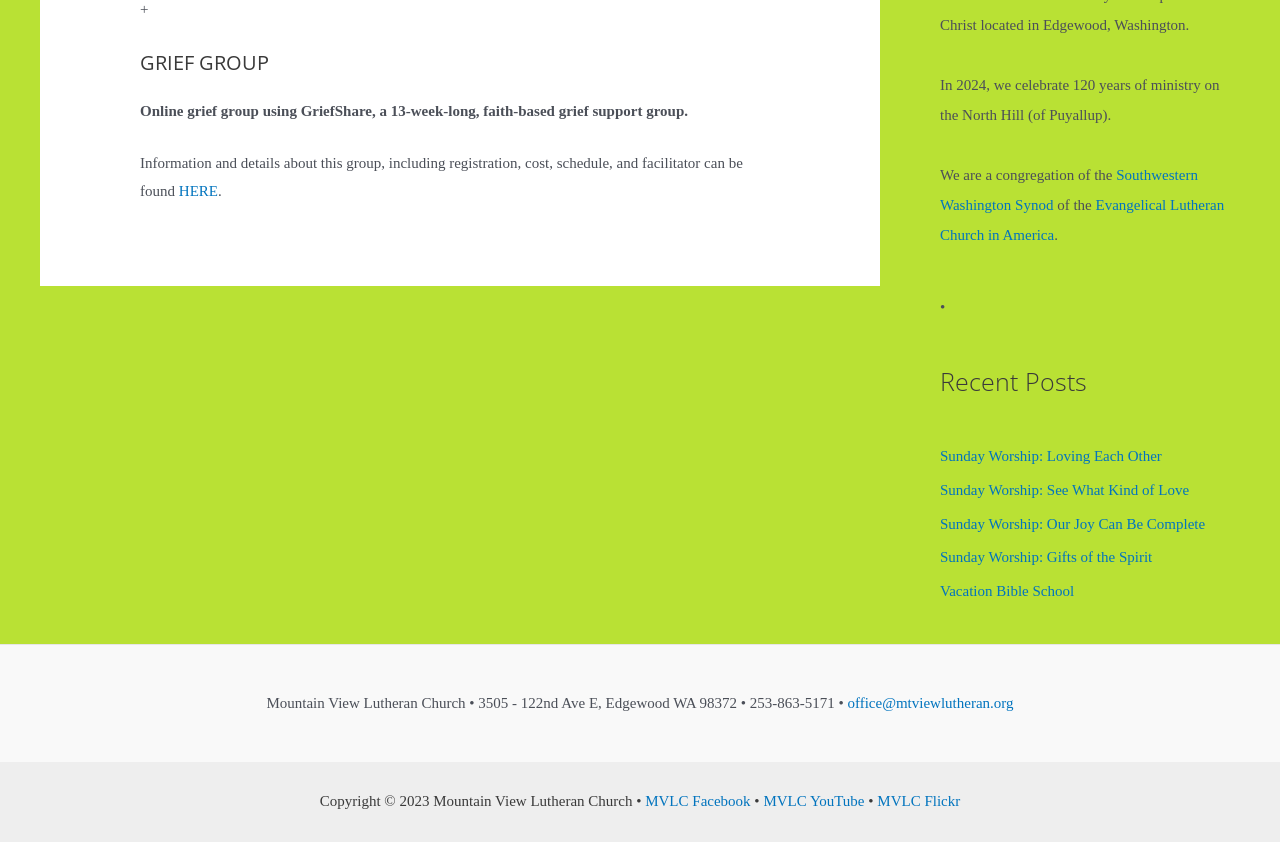Please answer the following question using a single word or phrase: 
What is the name of the grief group?

GRIEF GROUP